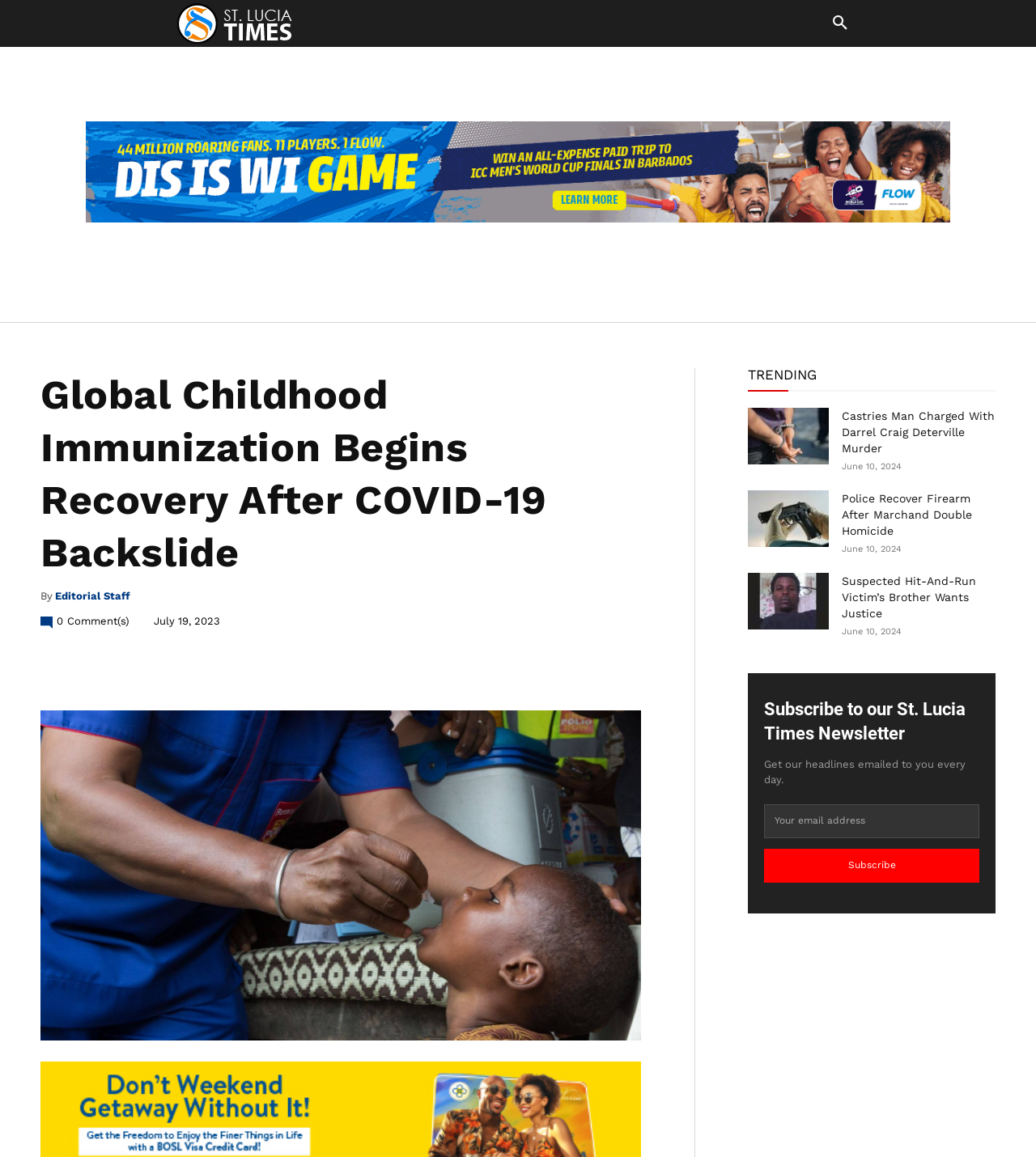Please locate the clickable area by providing the bounding box coordinates to follow this instruction: "Share the article on WhatsApp".

[0.134, 0.565, 0.236, 0.593]